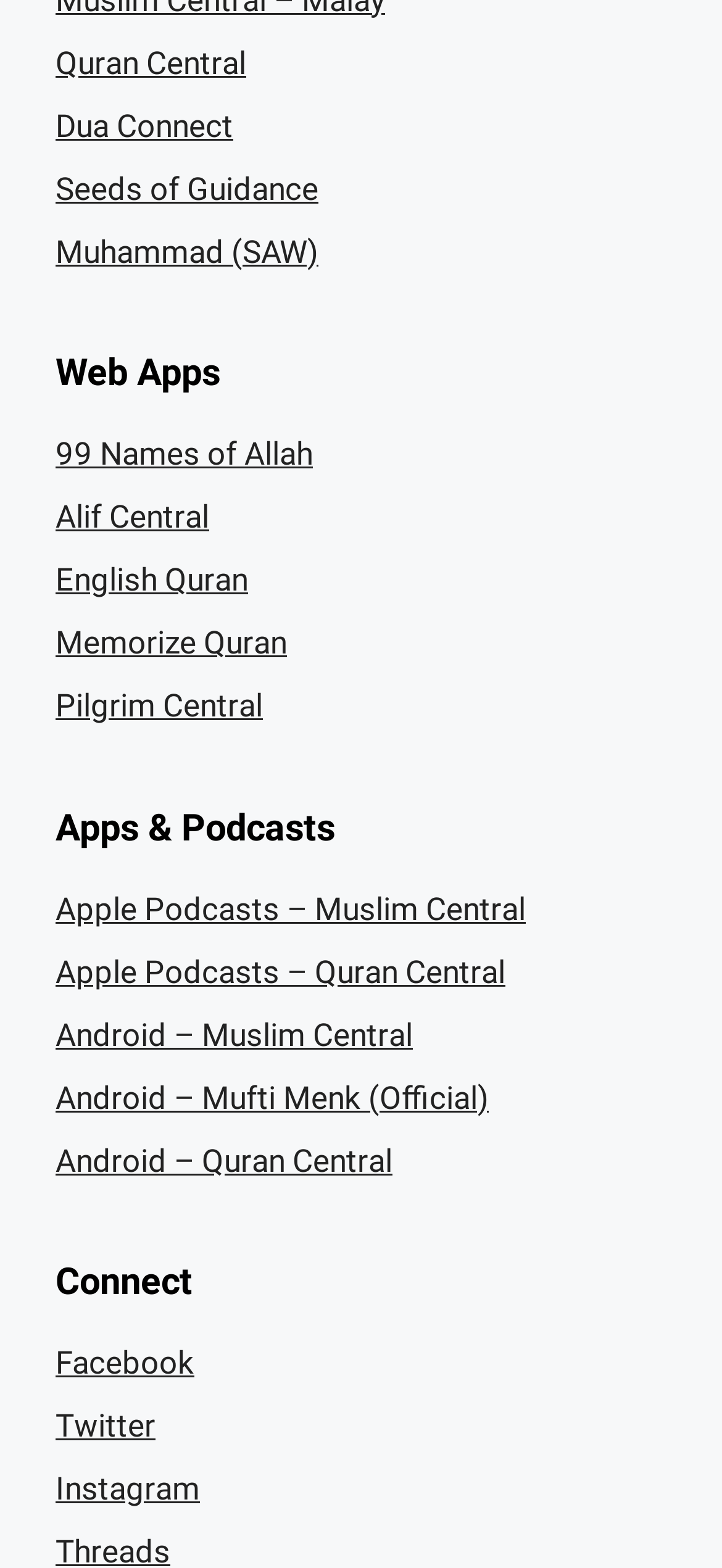Find the bounding box coordinates of the clickable element required to execute the following instruction: "Explore Web Apps". Provide the coordinates as four float numbers between 0 and 1, i.e., [left, top, right, bottom].

[0.077, 0.223, 0.923, 0.252]